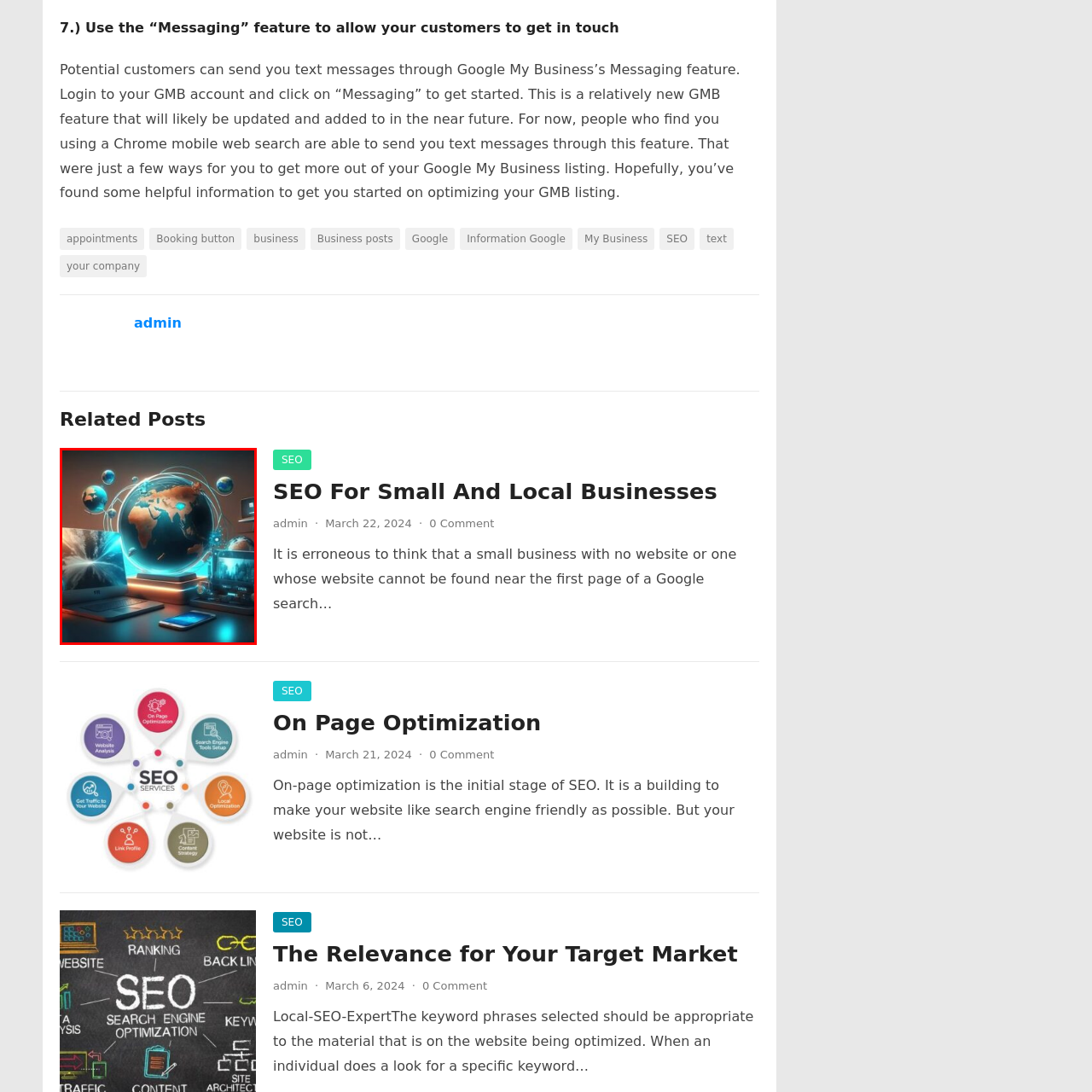Inspect the image bordered in red and answer the following question in detail, drawing on the visual content observed in the image:
What is the color scheme of the workspace?

The overall aesthetic of the workspace is enhanced by a glowing, neon-like color scheme, which conveys a sense of innovation and the digital age, aligning with themes of digital marketing and SEO strategies.